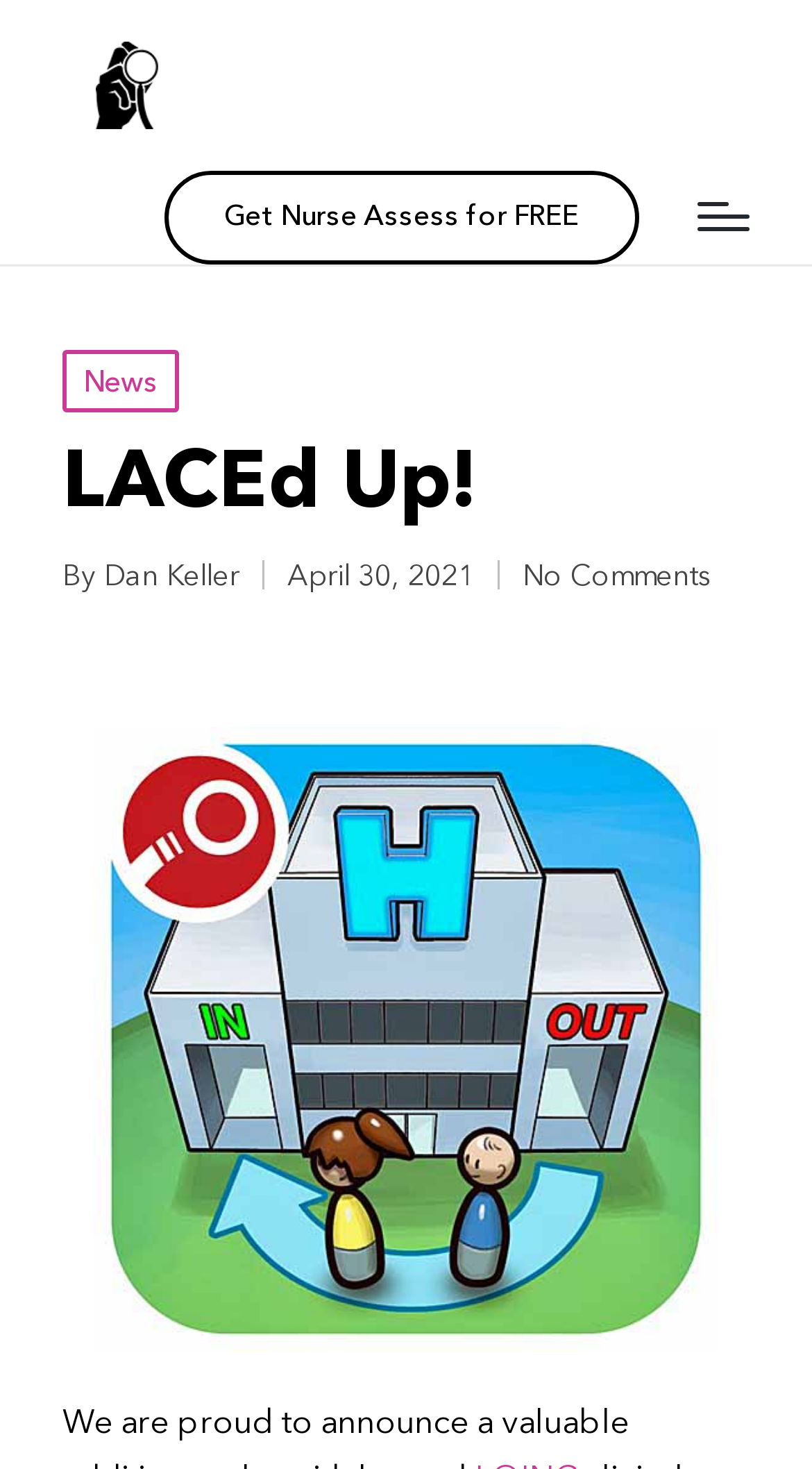Provide the bounding box coordinates for the UI element described in this sentence: "Scroll to Top". The coordinates should be four float values between 0 and 1, i.e., [left, top, right, bottom].

[0.846, 0.906, 0.949, 0.963]